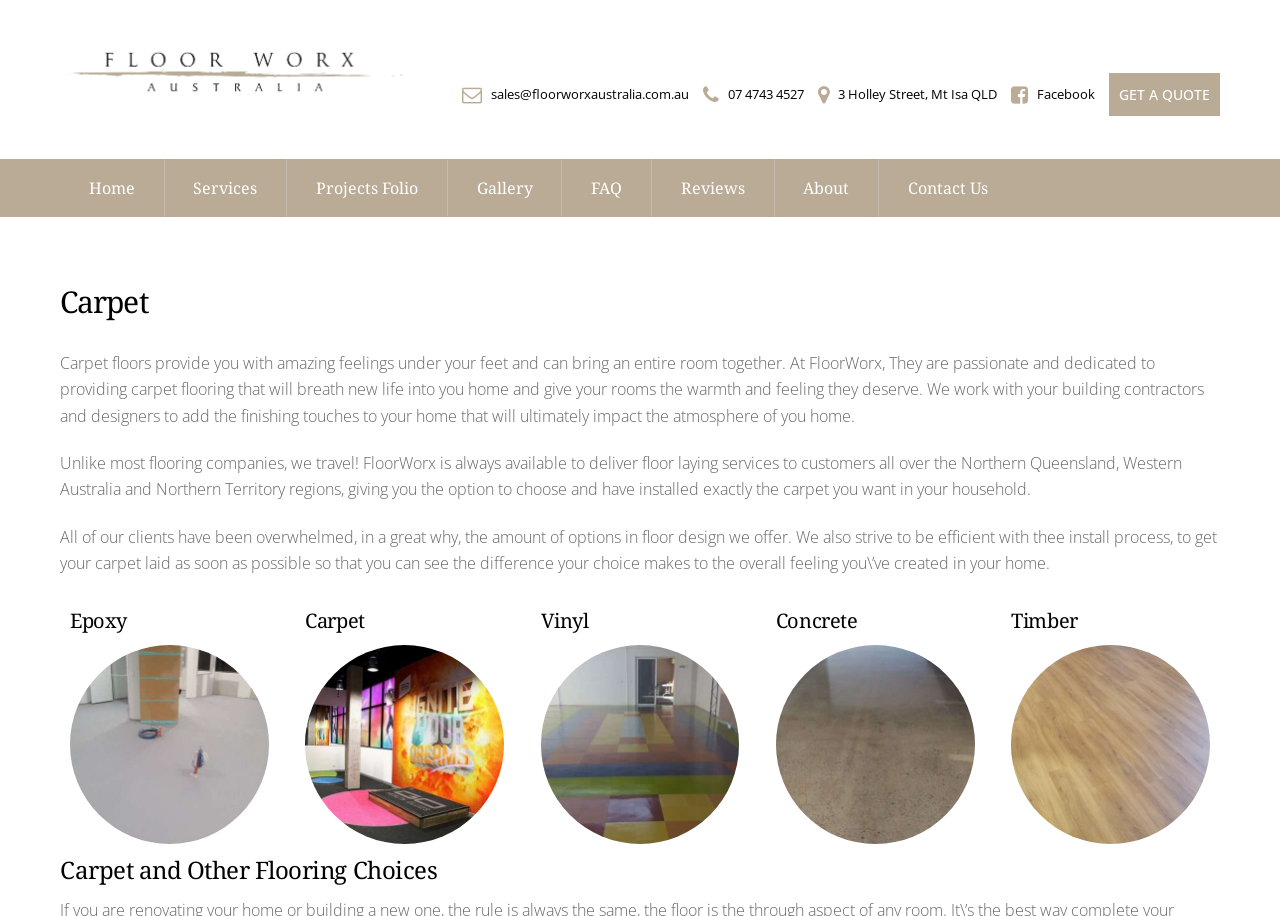Examine the image and give a thorough answer to the following question:
What is the contact email of FloorWorx?

The contact email of FloorWorx is sales@floorworxaustralia.com.au, as displayed on the webpage in the top-right section.